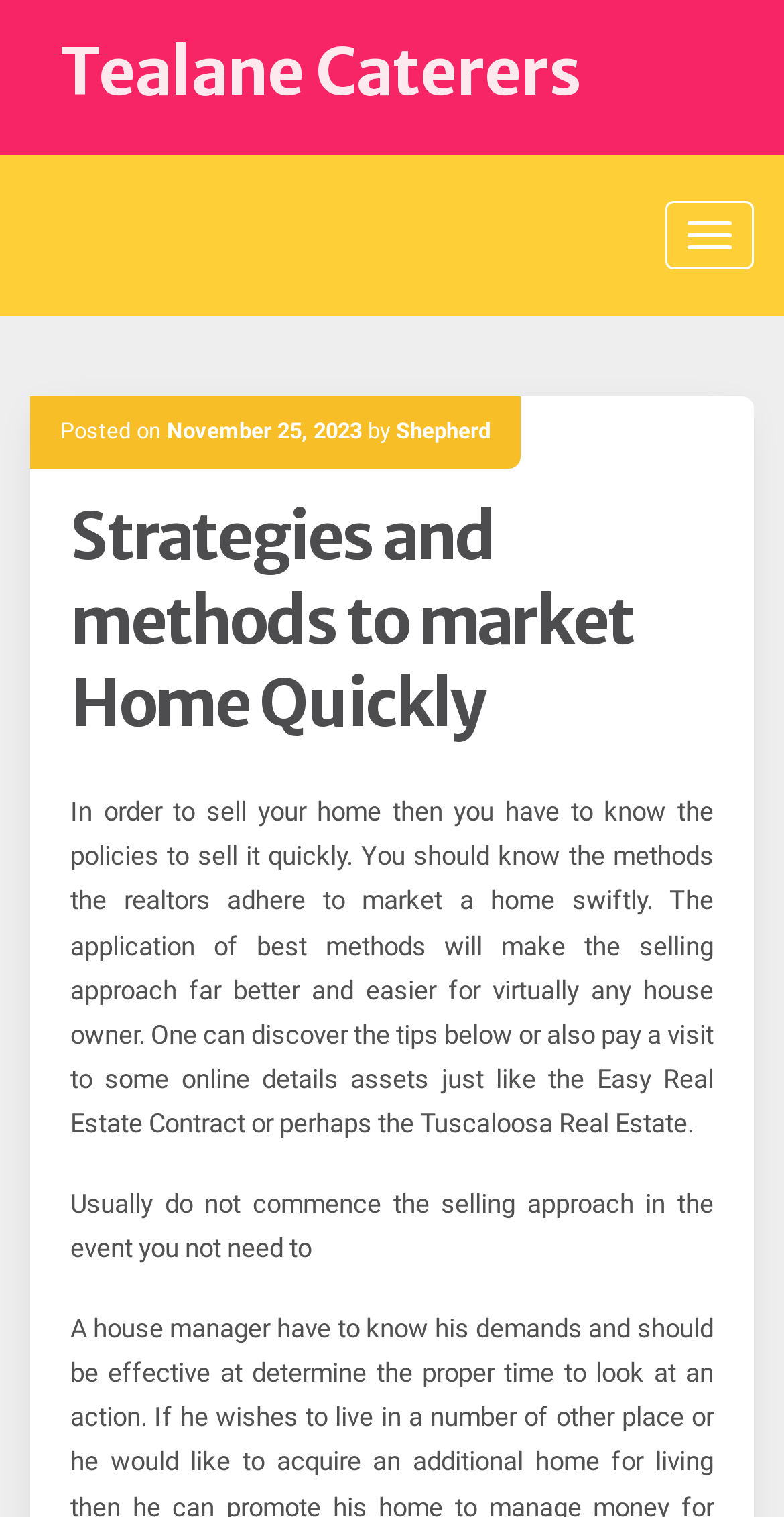Who is the author of the post?
Make sure to answer the question with a detailed and comprehensive explanation.

I found the author of the post by looking at the link 'Shepherd' which is located next to the 'by' text.